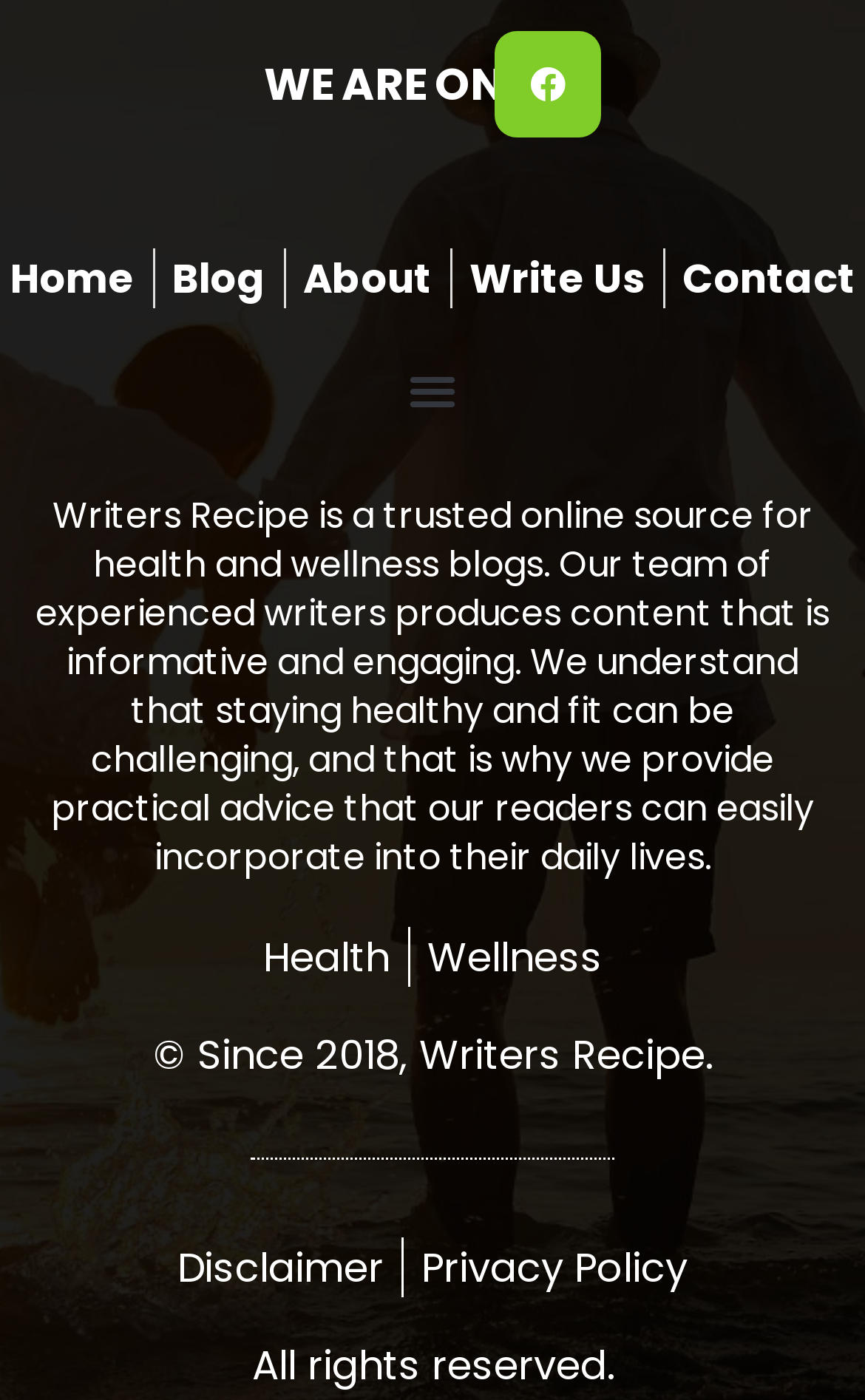Please locate the bounding box coordinates of the region I need to click to follow this instruction: "Click on Facebook link".

[0.572, 0.023, 0.695, 0.099]